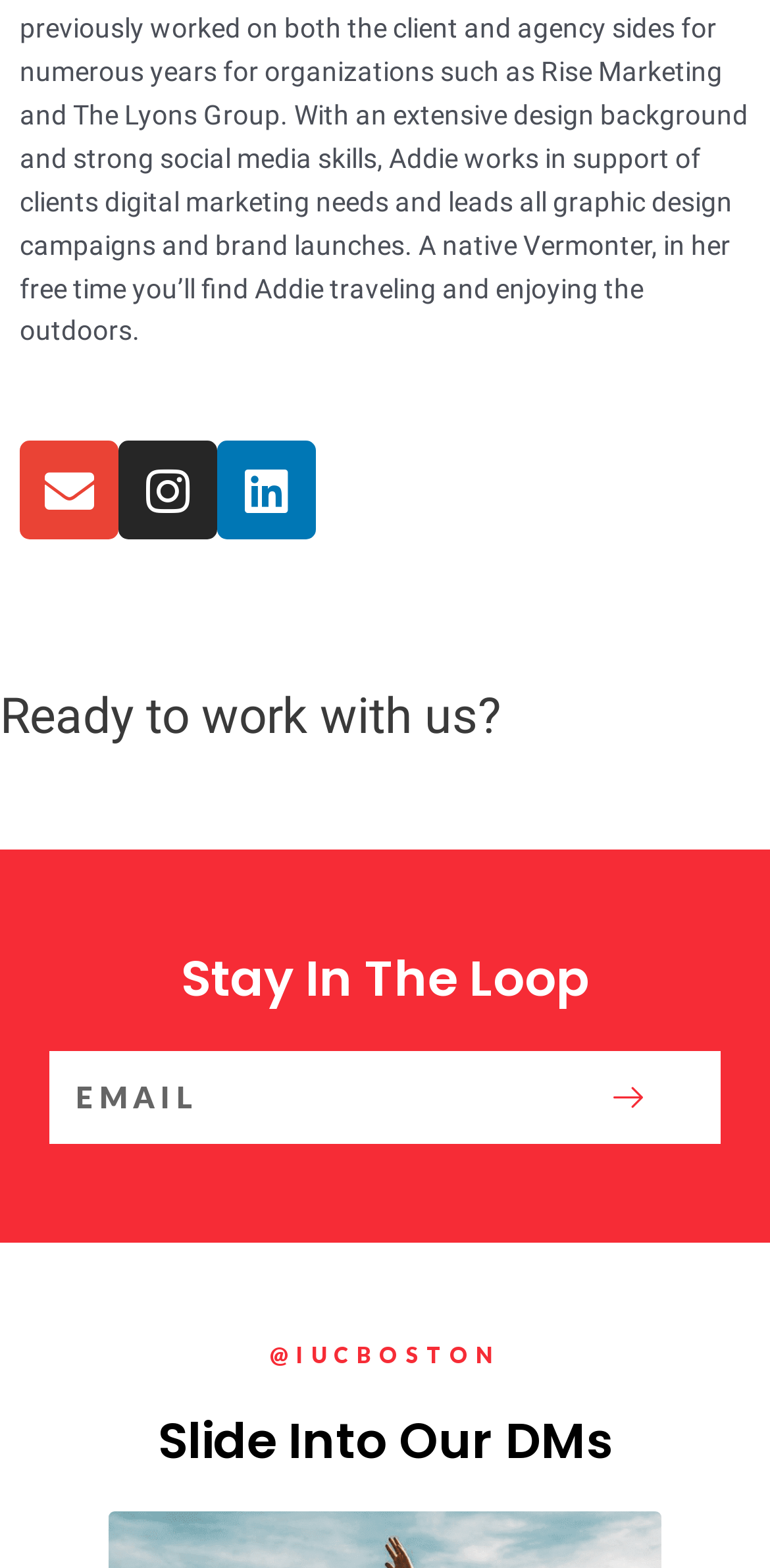What is the purpose of the textbox?
Answer briefly with a single word or phrase based on the image.

Email